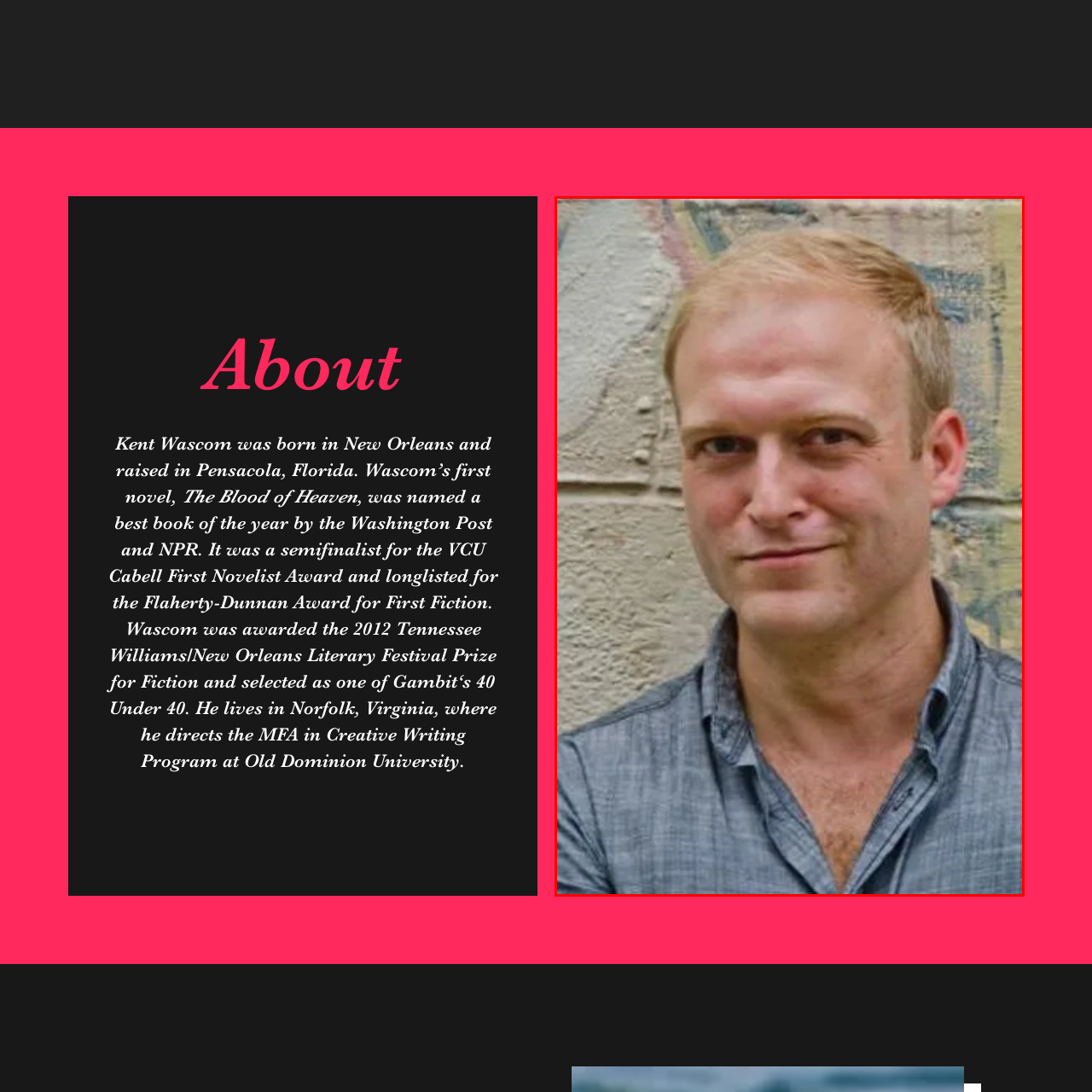What is the name of the university where Kent Wascom is a director?
Pay attention to the image within the red bounding box and answer using just one word or a concise phrase.

Old Dominion University